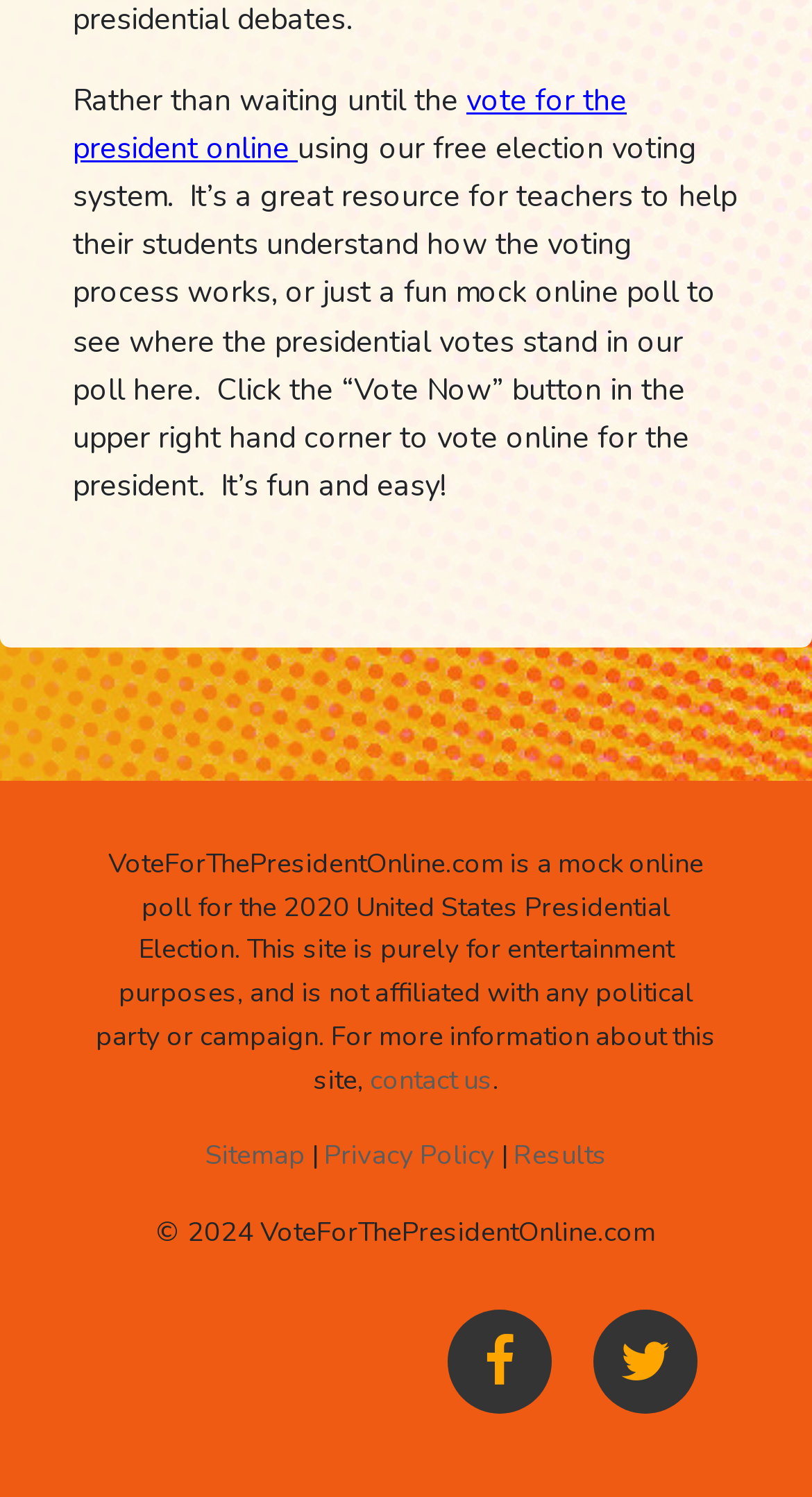Use a single word or phrase to answer the question: What can teachers use this website for?

Help students understand voting